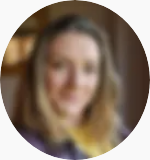Provide an in-depth description of the image you see.

This image features a circular portrait of a woman with shoulder-length, wavy hair, styled in a casual manner. She is smiling gently, though the focus is slightly blurred, suggesting a warm, inviting personality. The background appears to show soft lighting, likely indicative of a comfortable indoor environment that enhances the friendly and approachable feel of the image. This portrait is associated with Rebecca Denning, a Councillor for Steeple Bumpstead, highlighting her role and dedication to community engagement within the parish.